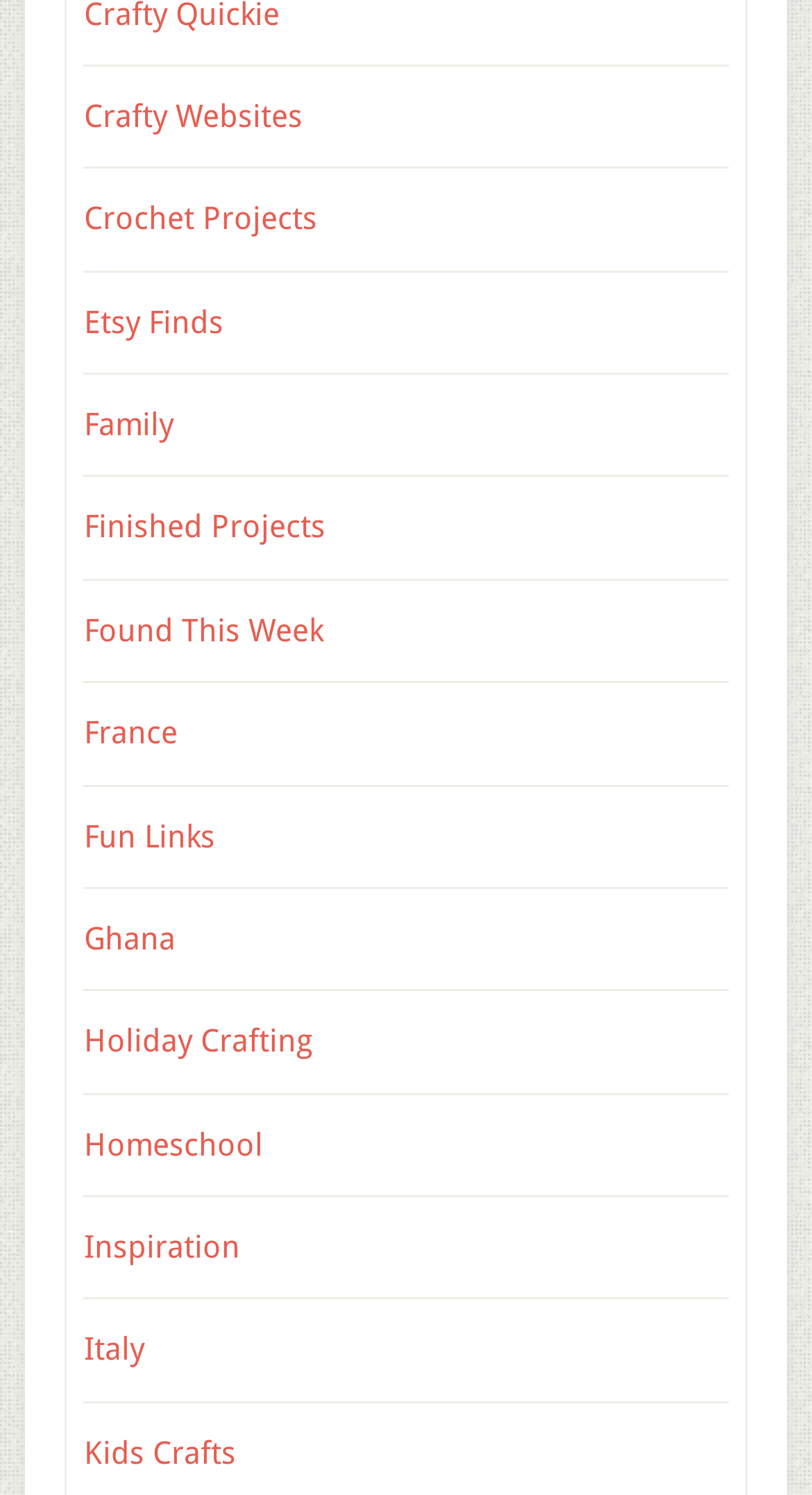What is the last link on the webpage?
Refer to the screenshot and answer in one word or phrase.

Kids Crafts